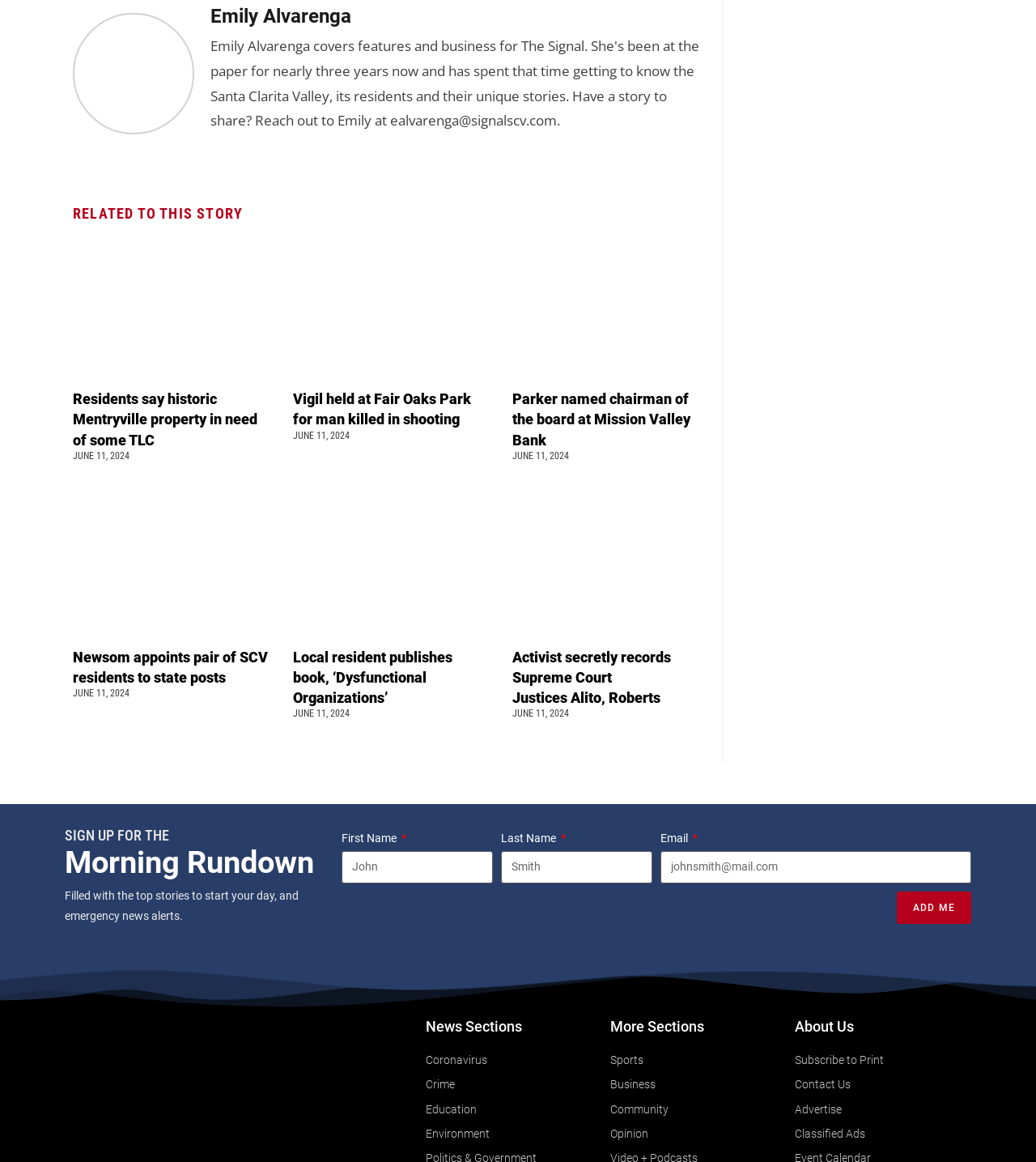What is the purpose of the form at the bottom of the webpage?
Craft a detailed and extensive response to the question.

The form at the bottom of the webpage has fields for First Name, Last Name, and Email, and a button 'ADD ME', which suggests that the purpose of the form is to sign up for the Morning Rundown.